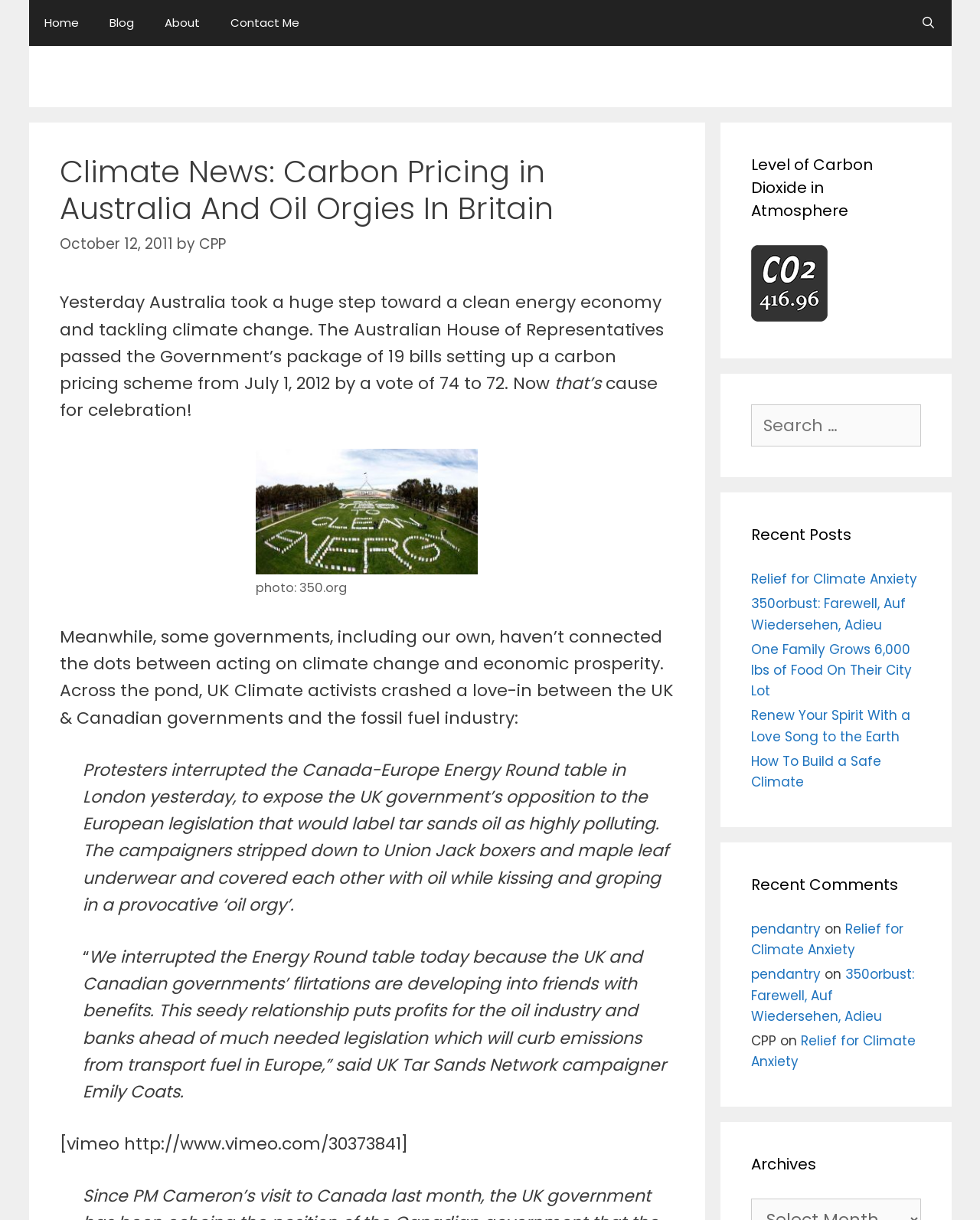Using the format (top-left x, top-left y, bottom-right x, bottom-right y), and given the element description, identify the bounding box coordinates within the screenshot: Relief for Climate Anxiety

[0.767, 0.467, 0.936, 0.482]